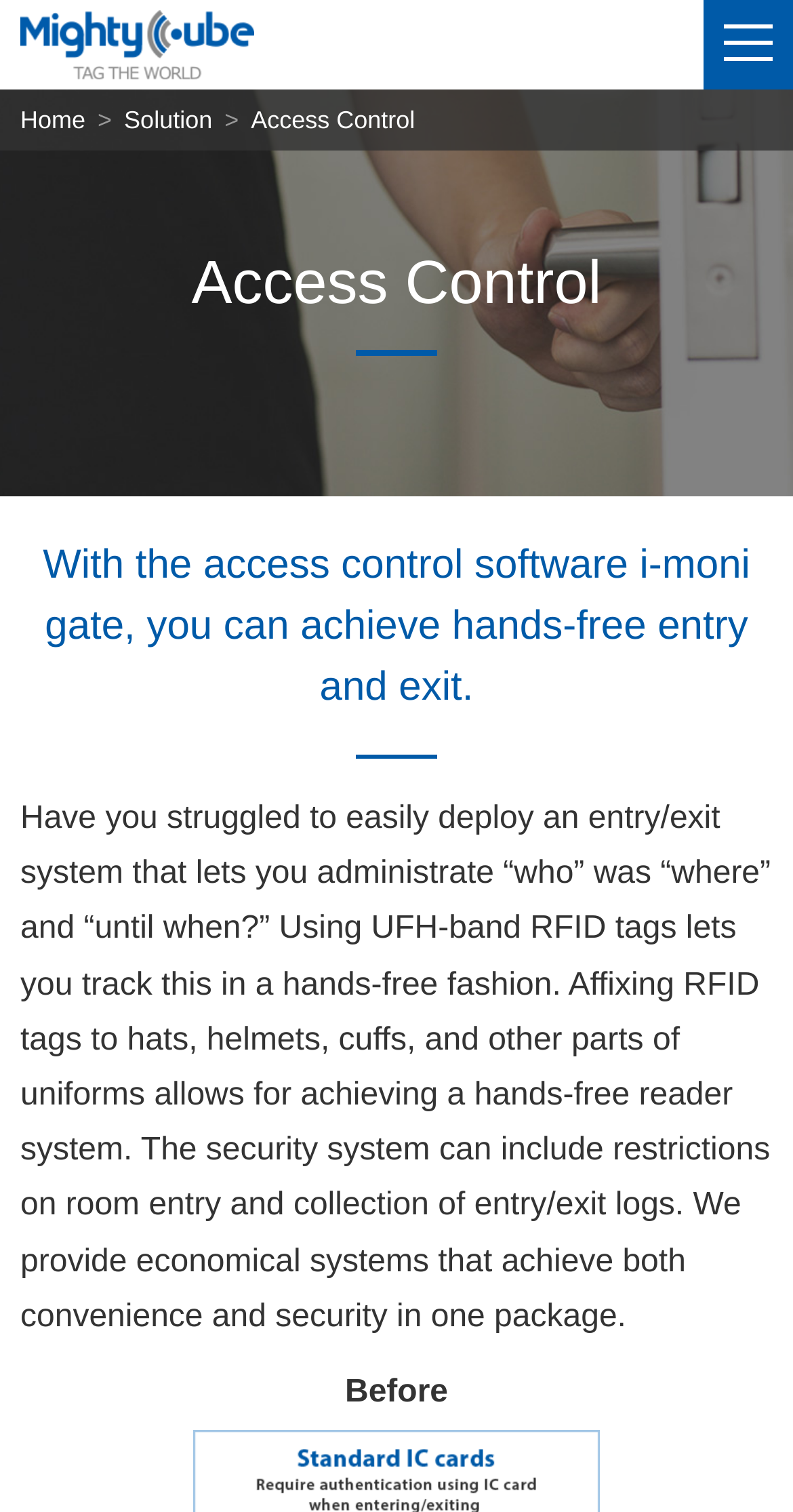Given the description of a UI element: "alt="Mighty Cube"", identify the bounding box coordinates of the matching element in the webpage screenshot.

[0.026, 0.027, 0.321, 0.047]